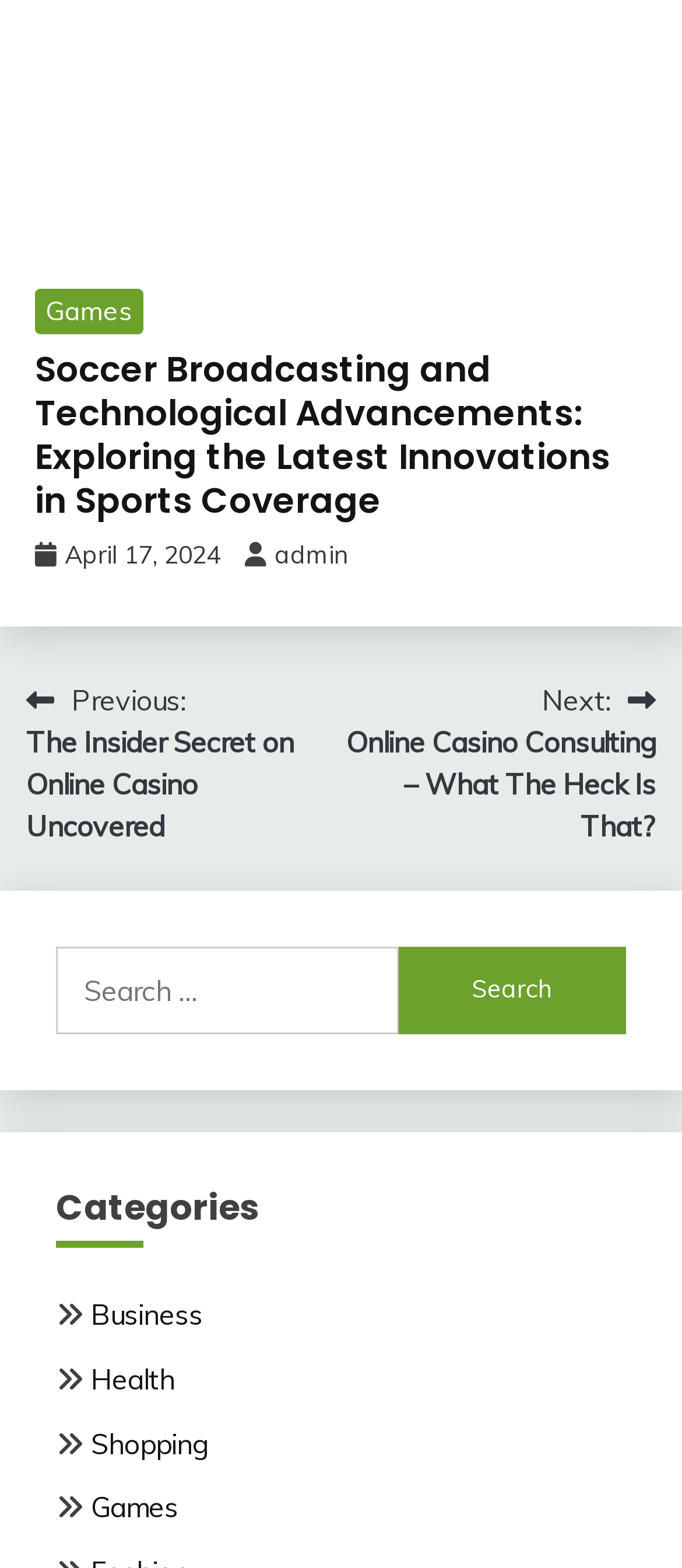Answer in one word or a short phrase: 
How many categories are listed?

4